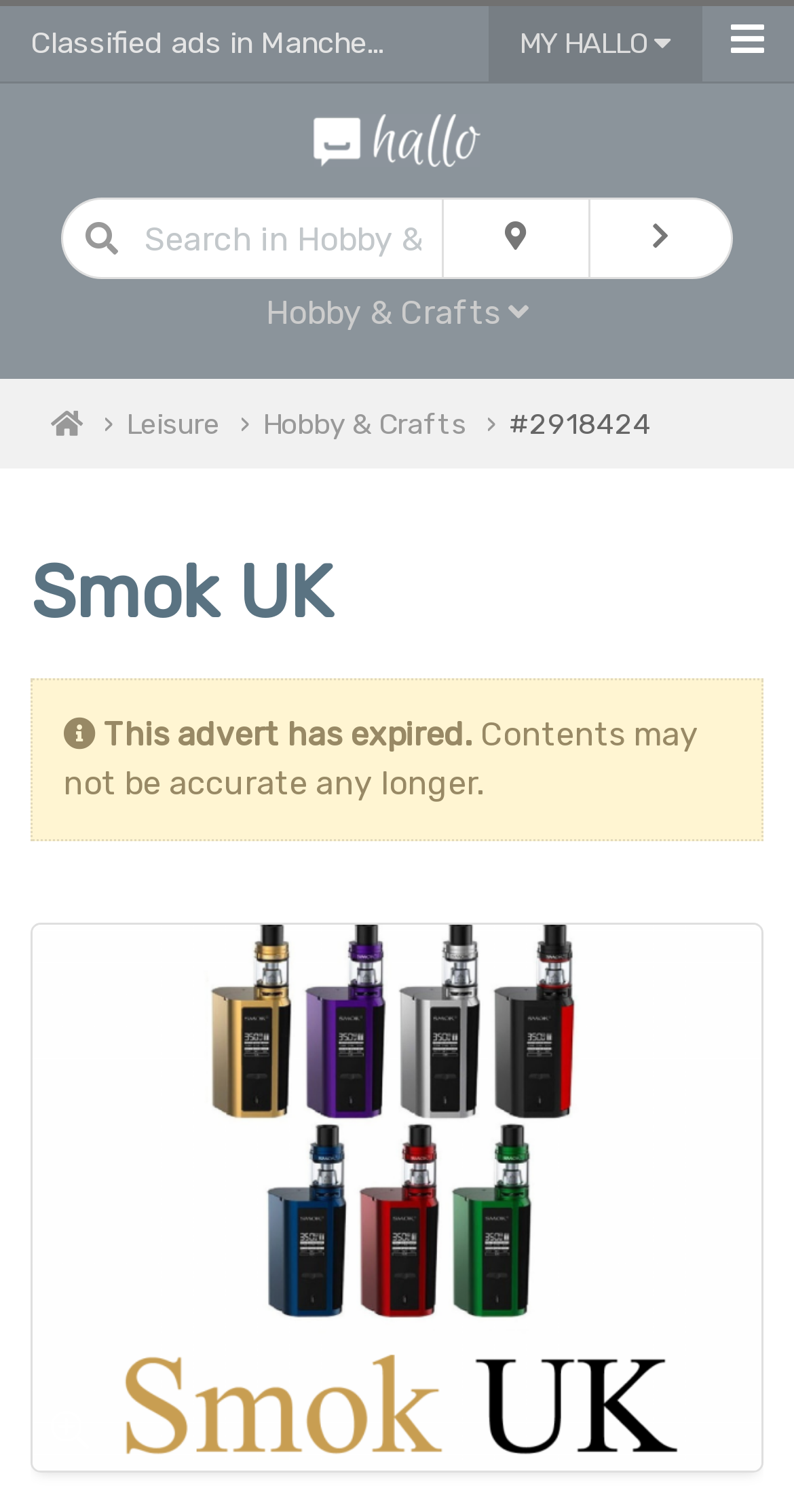Provide a short, one-word or phrase answer to the question below:
What is the name of the website?

Hallo